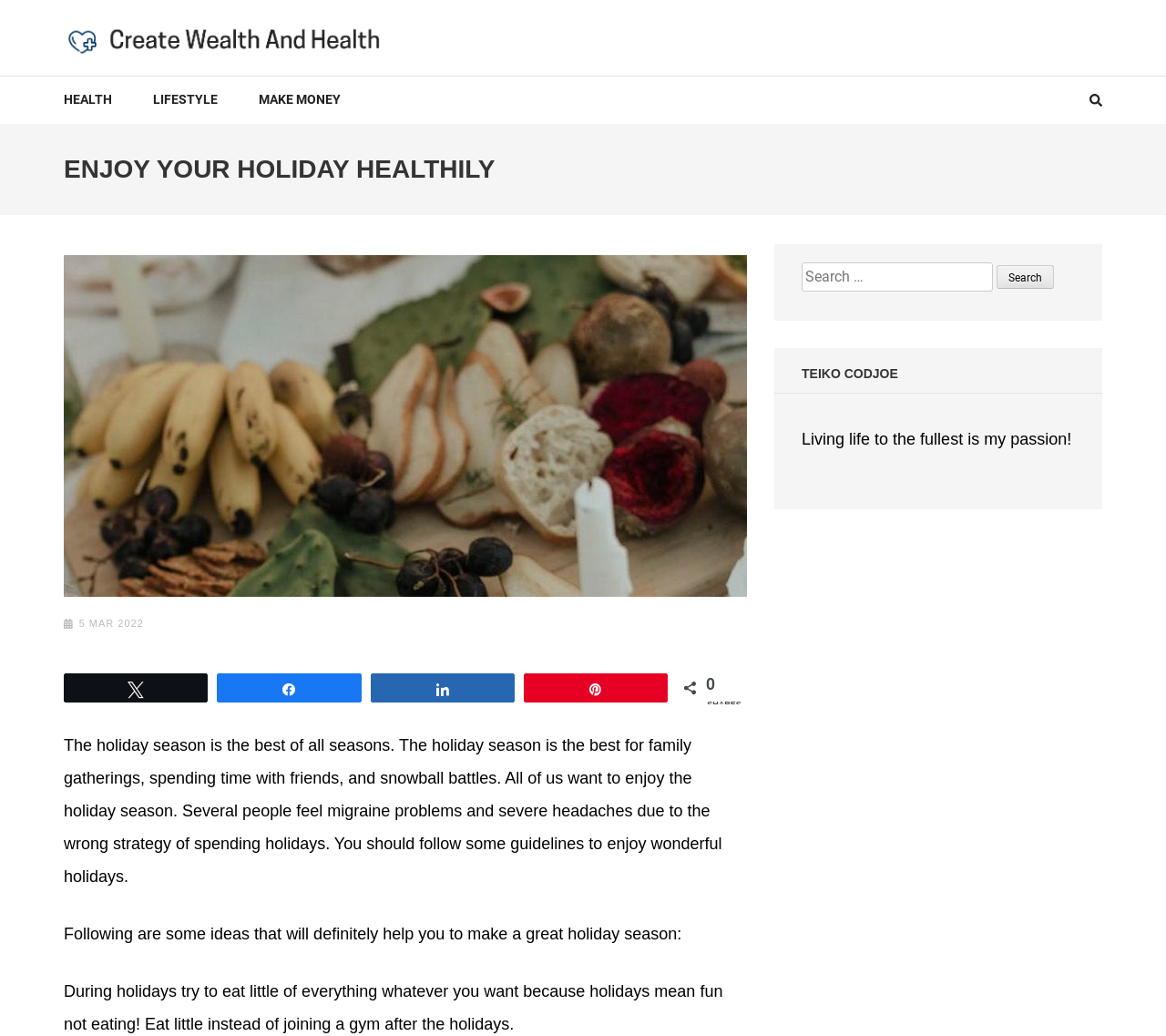Can you determine the bounding box coordinates of the area that needs to be clicked to fulfill the following instruction: "Search for something"?

[0.688, 0.254, 0.852, 0.282]